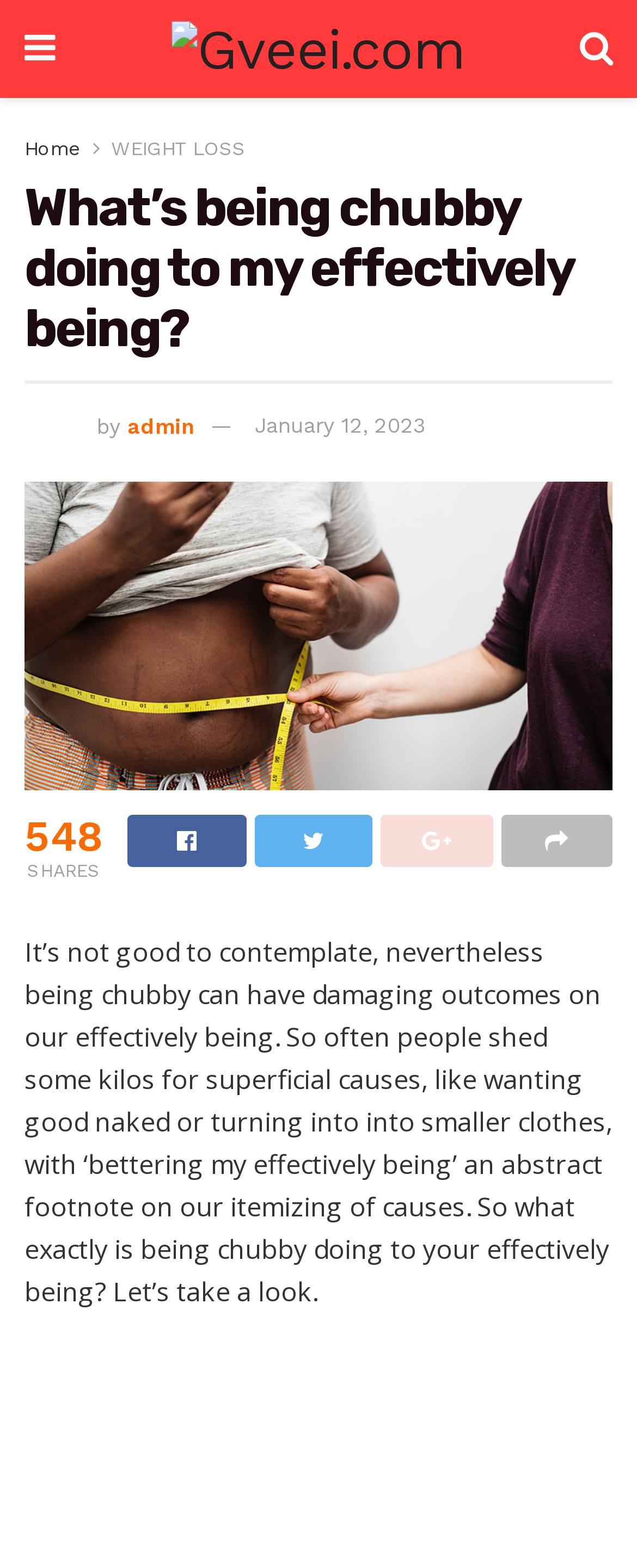Identify the bounding box coordinates of the clickable region necessary to fulfill the following instruction: "Search for a product". The bounding box coordinates should be four float numbers between 0 and 1, i.e., [left, top, right, bottom].

None